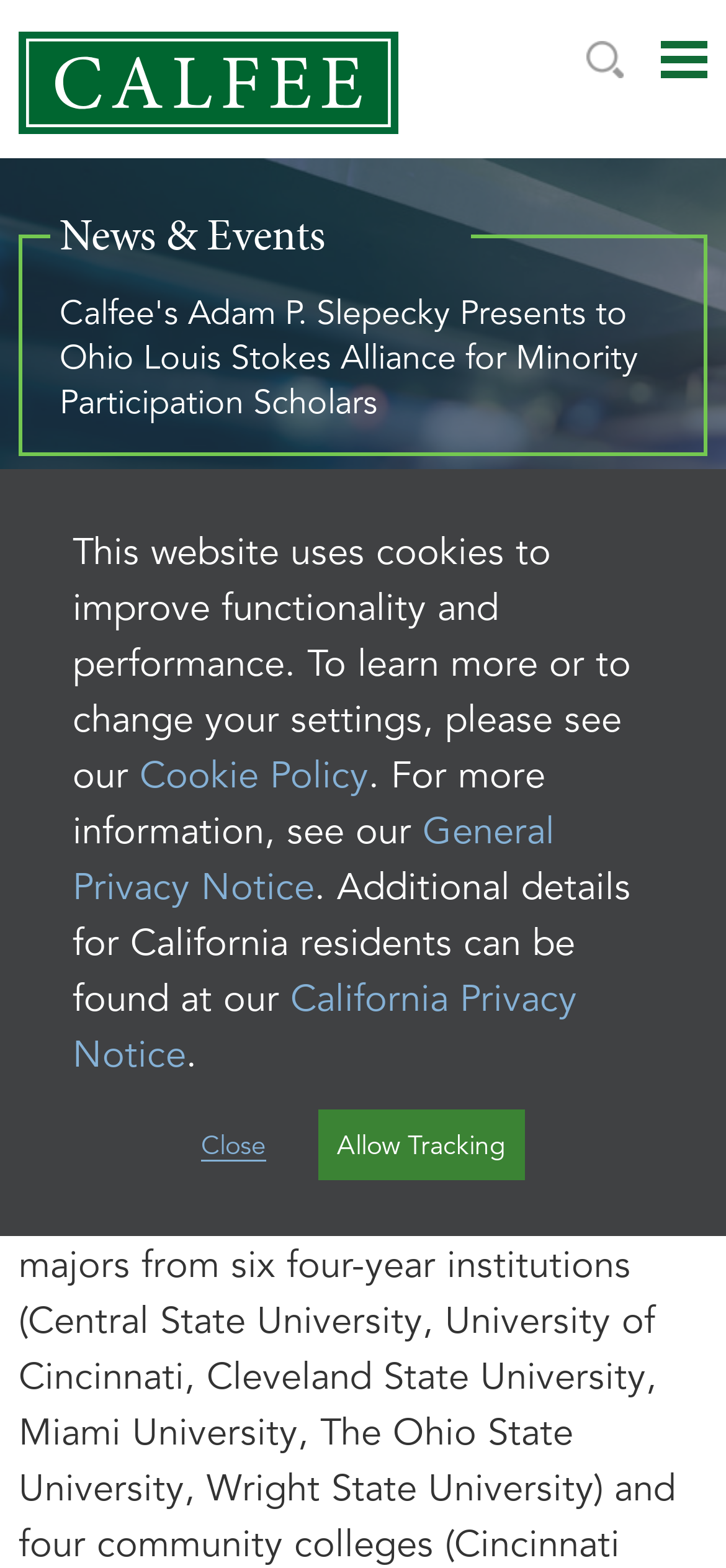Provide the bounding box coordinates of the section that needs to be clicked to accomplish the following instruction: "Search for something."

[0.808, 0.026, 0.859, 0.05]